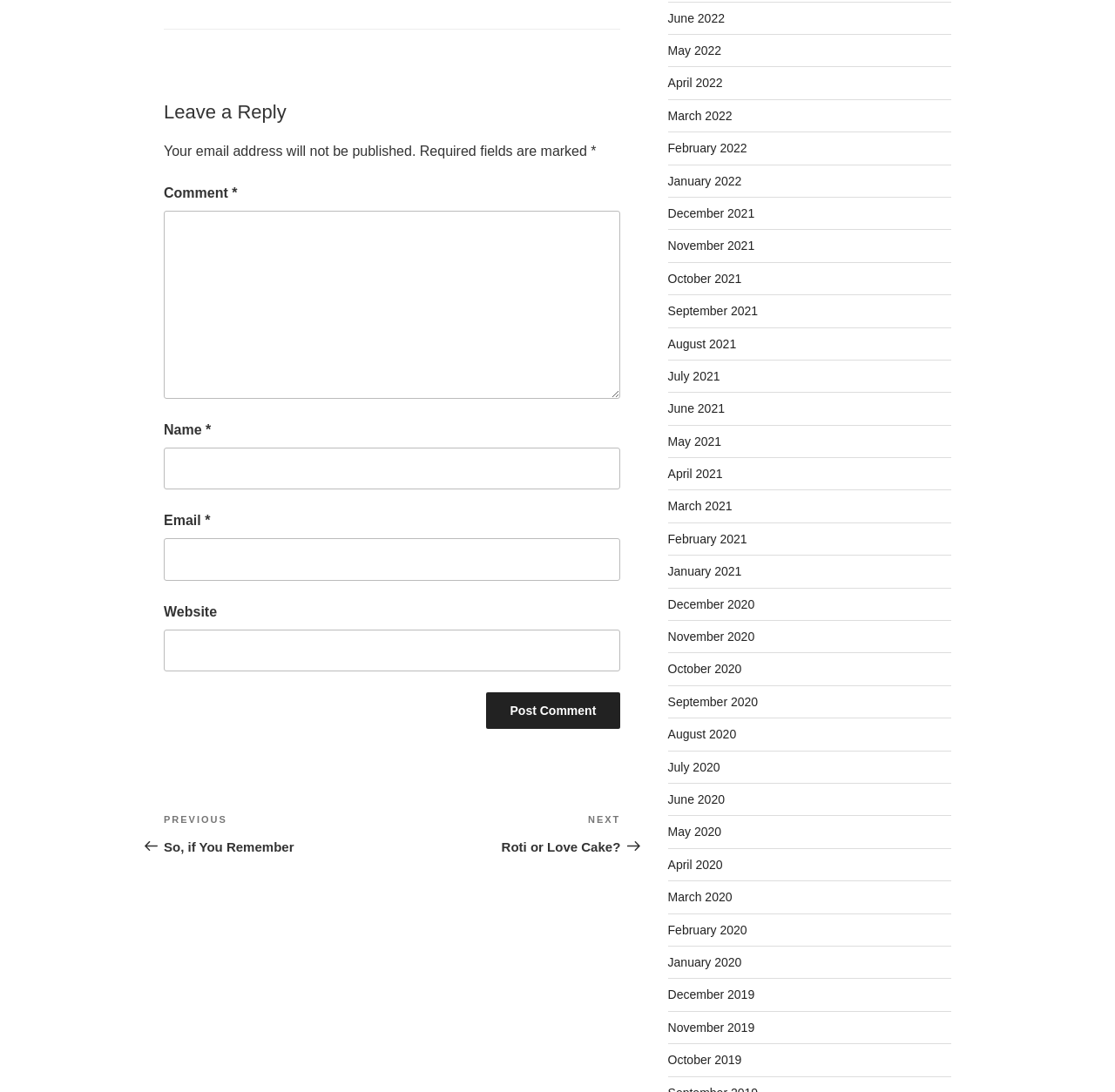Please predict the bounding box coordinates of the element's region where a click is necessary to complete the following instruction: "Change theme". The coordinates should be represented by four float numbers between 0 and 1, i.e., [left, top, right, bottom].

None